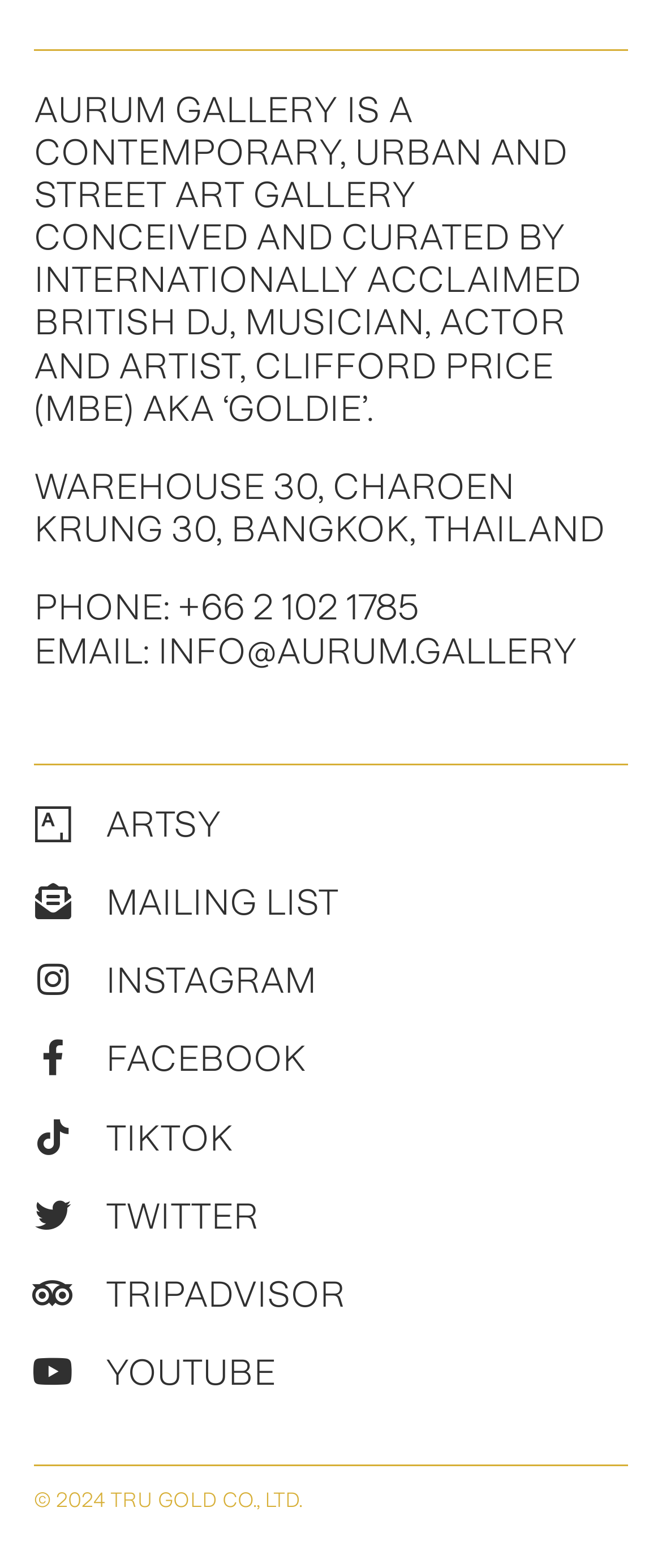Provide the bounding box coordinates of the HTML element described as: "FACEBOOK". The bounding box coordinates should be four float numbers between 0 and 1, i.e., [left, top, right, bottom].

[0.16, 0.662, 0.462, 0.689]